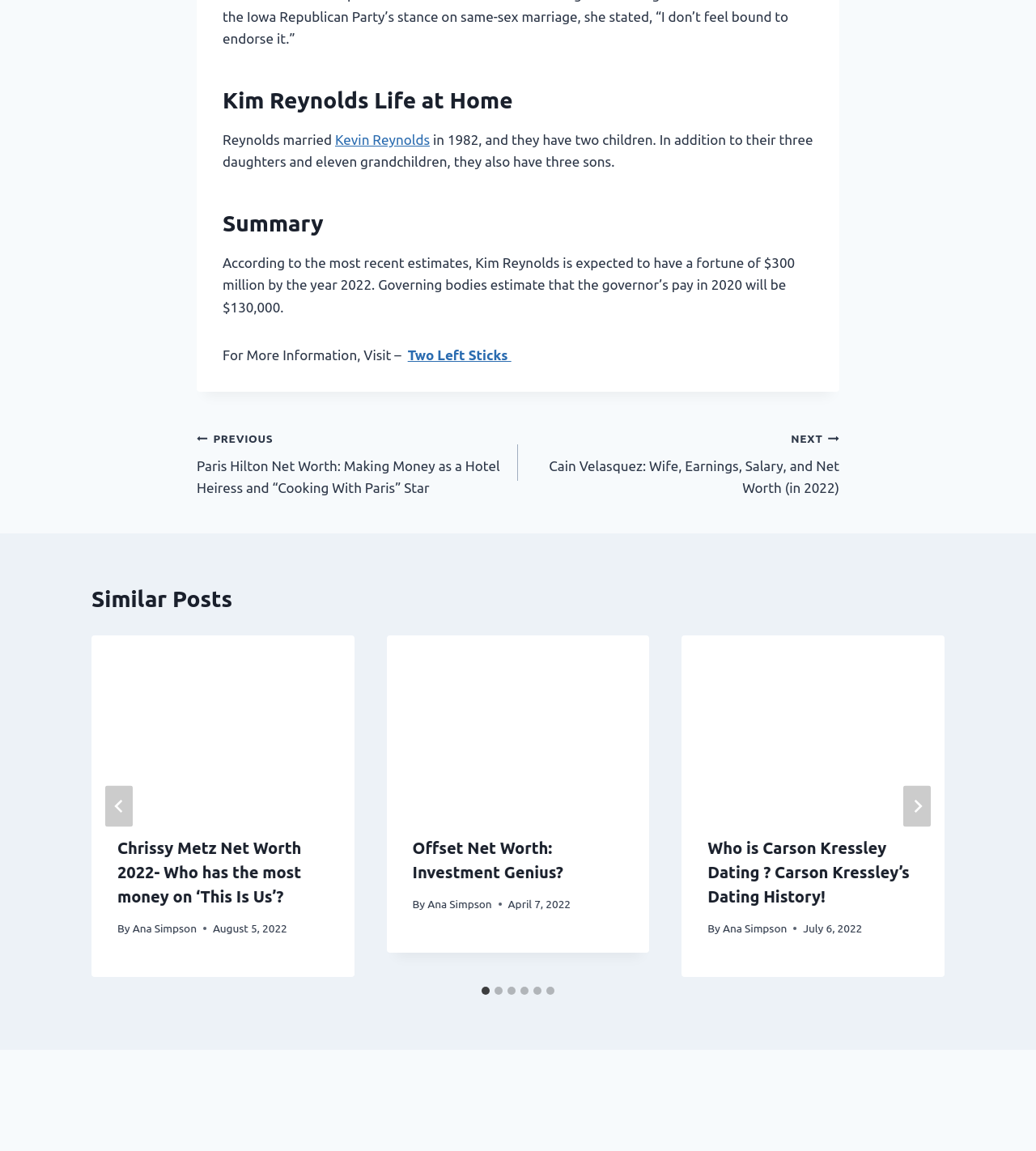Find the bounding box coordinates for the element that must be clicked to complete the instruction: "Click on the 'NEXT Cain Velasquez: Wife, Earnings, Salary, and Net Worth (in 2022)' link". The coordinates should be four float numbers between 0 and 1, indicated as [left, top, right, bottom].

[0.5, 0.37, 0.81, 0.434]